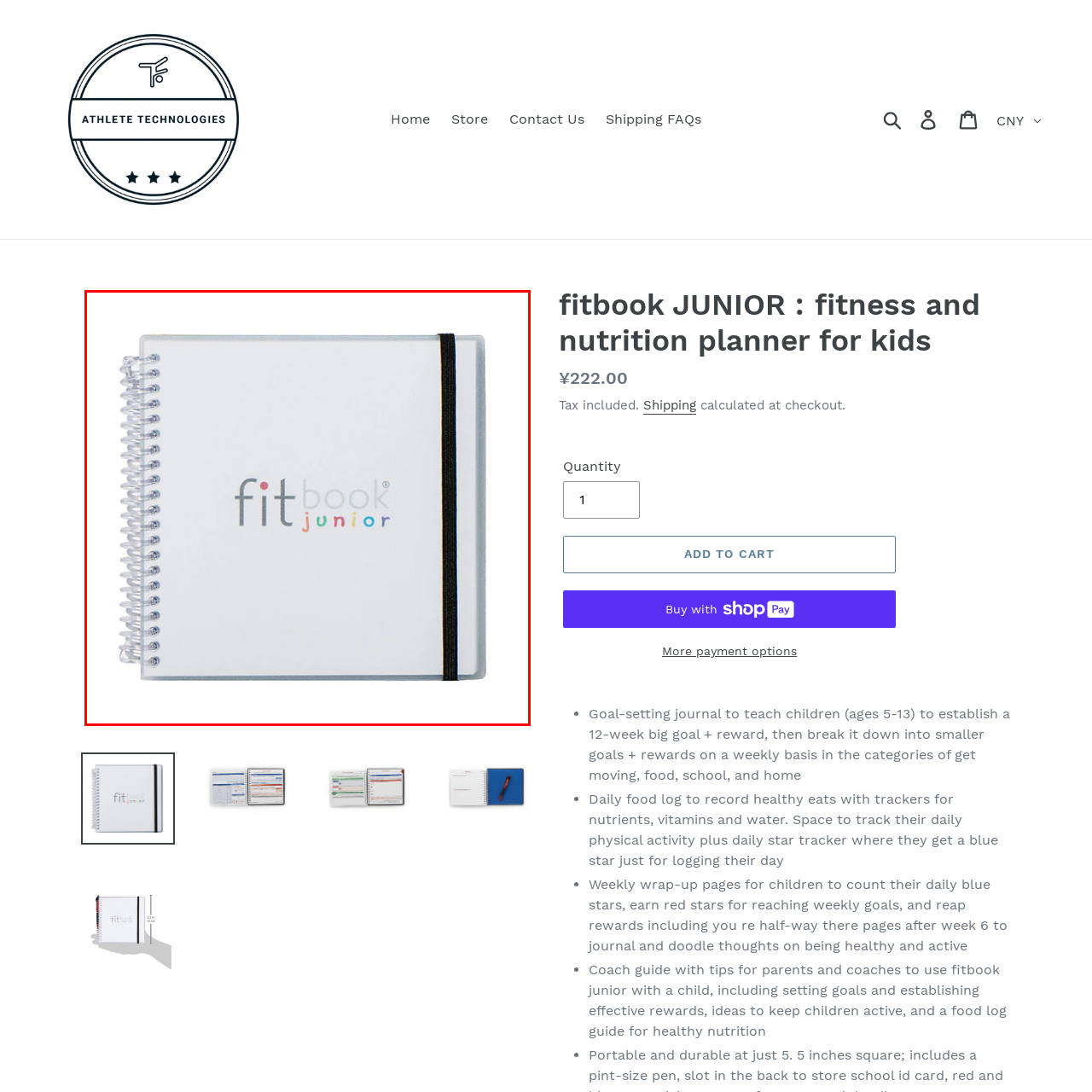What is the color of the planner's cover?  
Focus on the image bordered by the red line and provide a detailed answer that is thoroughly based on the image's contents.

The color of the planner's cover can be determined by reading the description of the product, which states that it features a 'clean, bright white cover'.